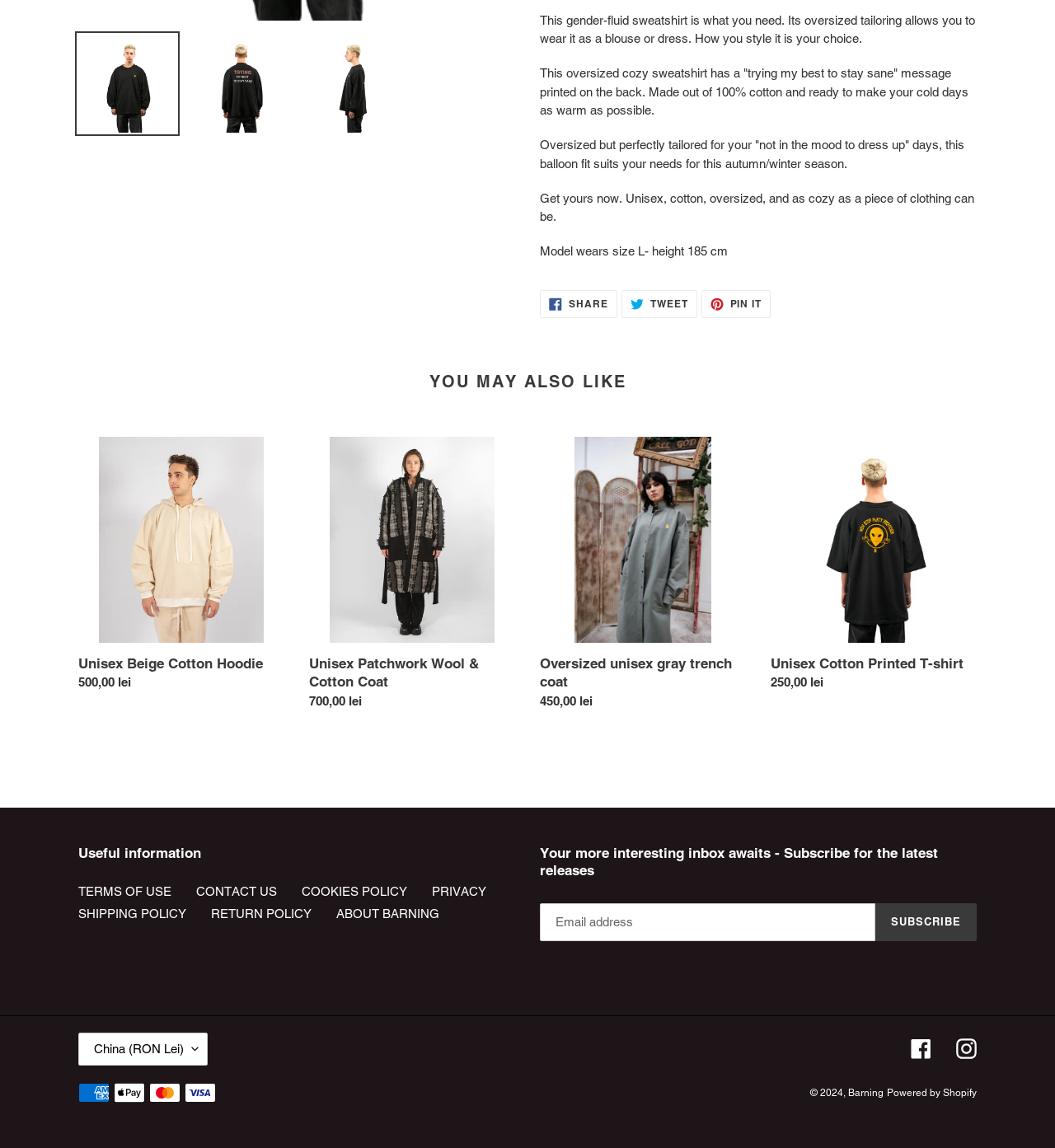Identify and provide the bounding box coordinates of the UI element described: "July 14, 2016". The coordinates should be formatted as [left, top, right, bottom], with each number being a float between 0 and 1.

None